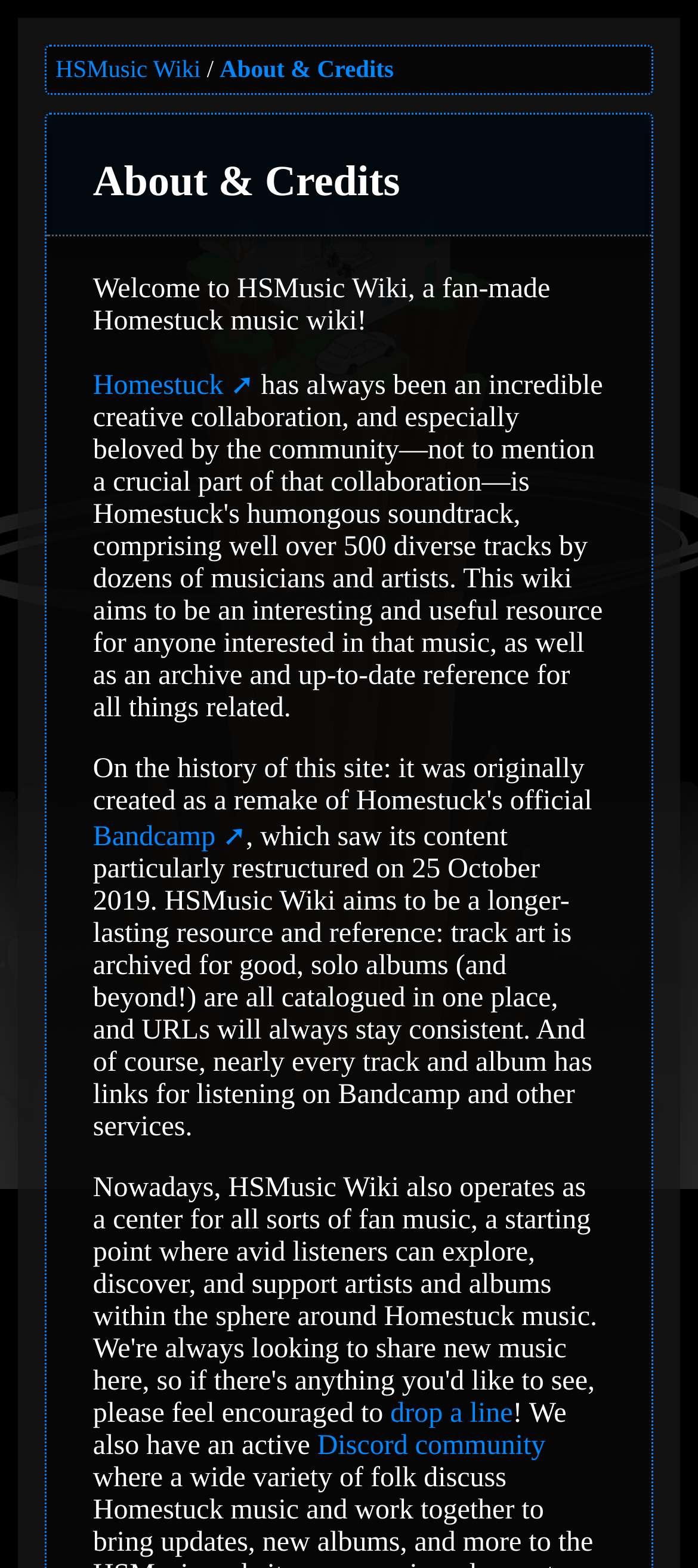Please find the top heading of the webpage and generate its text.

About & Credits